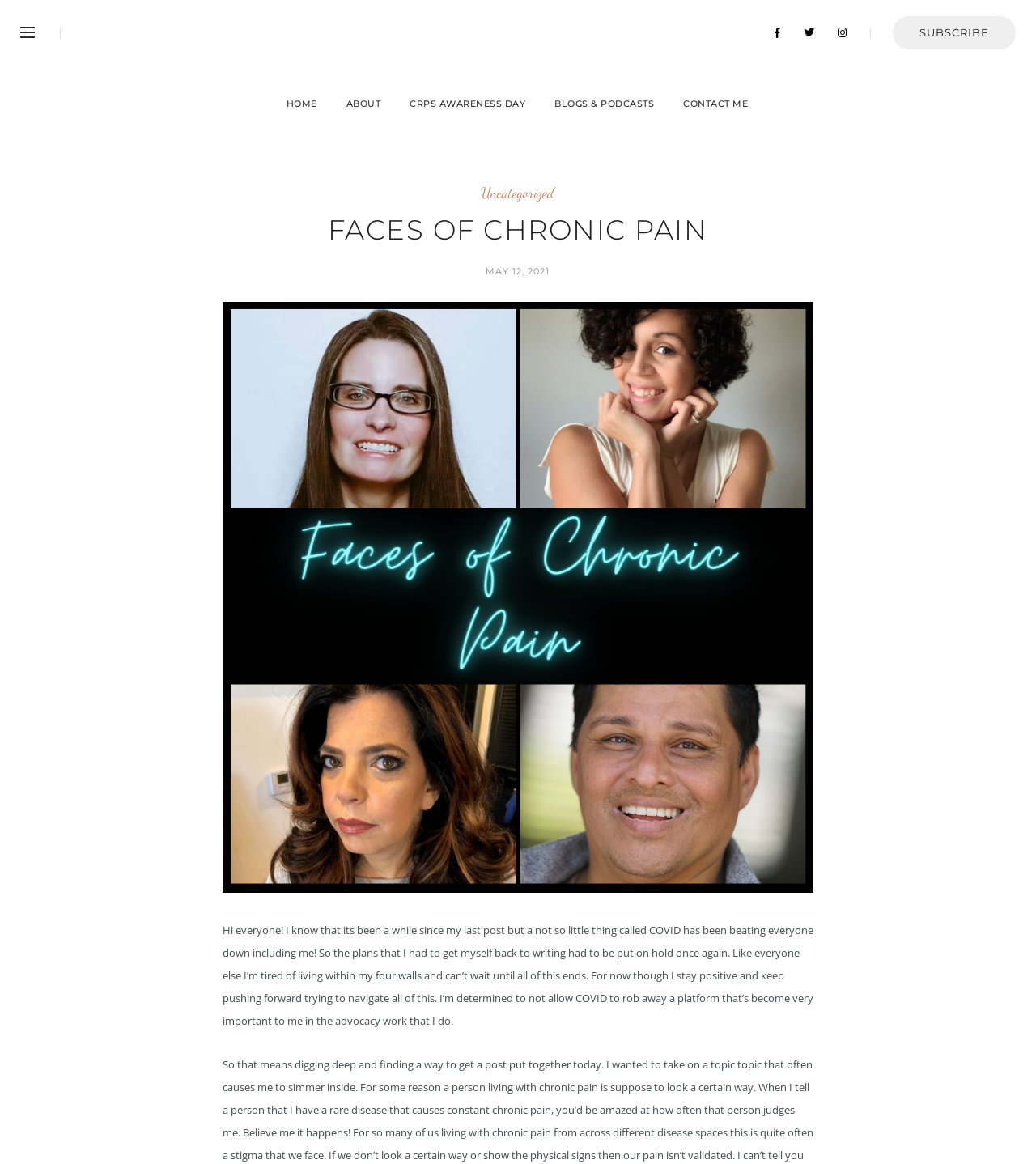Provide a brief response to the question using a single word or phrase: 
What is the date of the latest post?

MAY 12, 2021